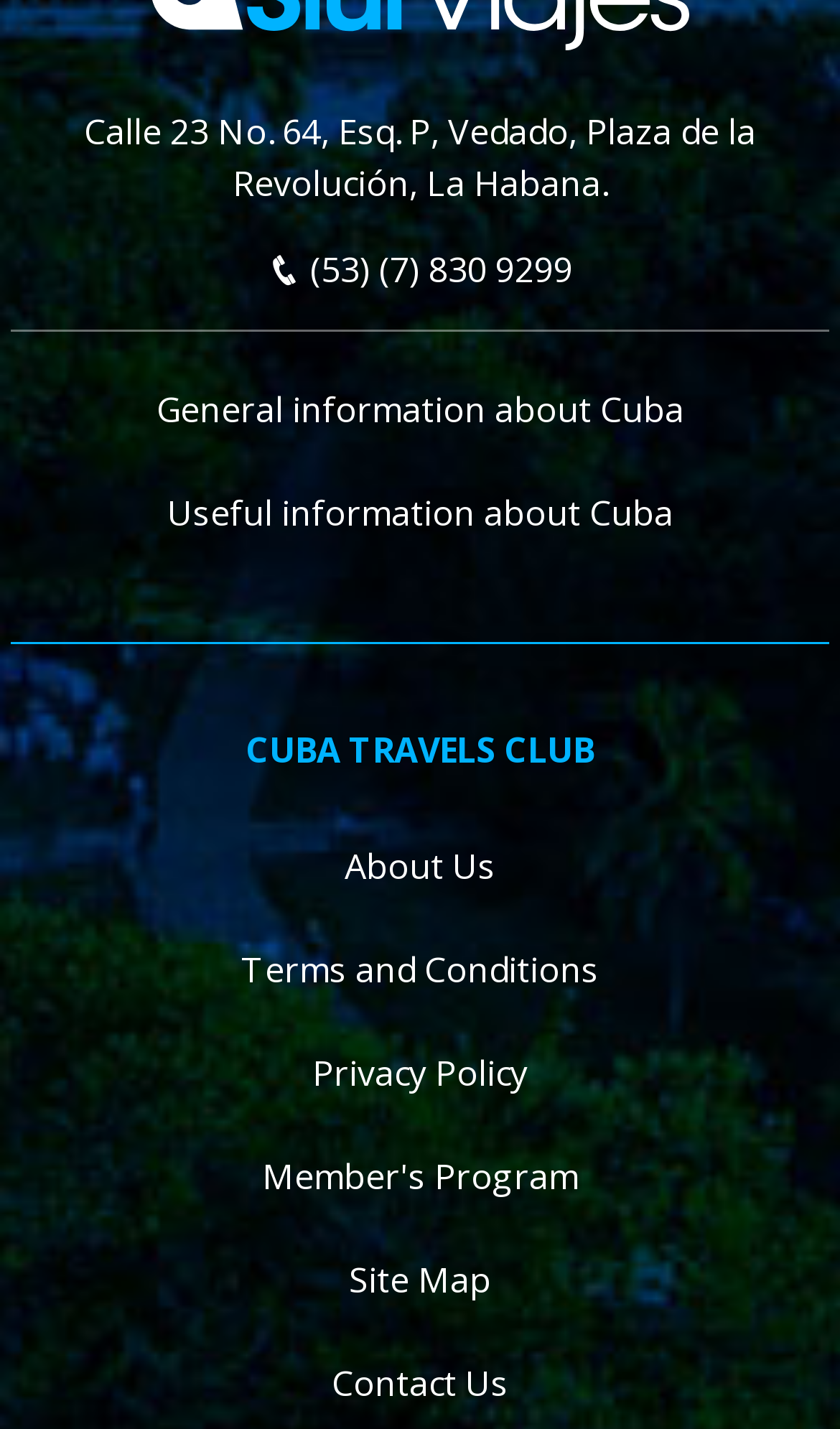Determine the bounding box for the UI element described here: "Site Map".

[0.415, 0.879, 0.585, 0.912]